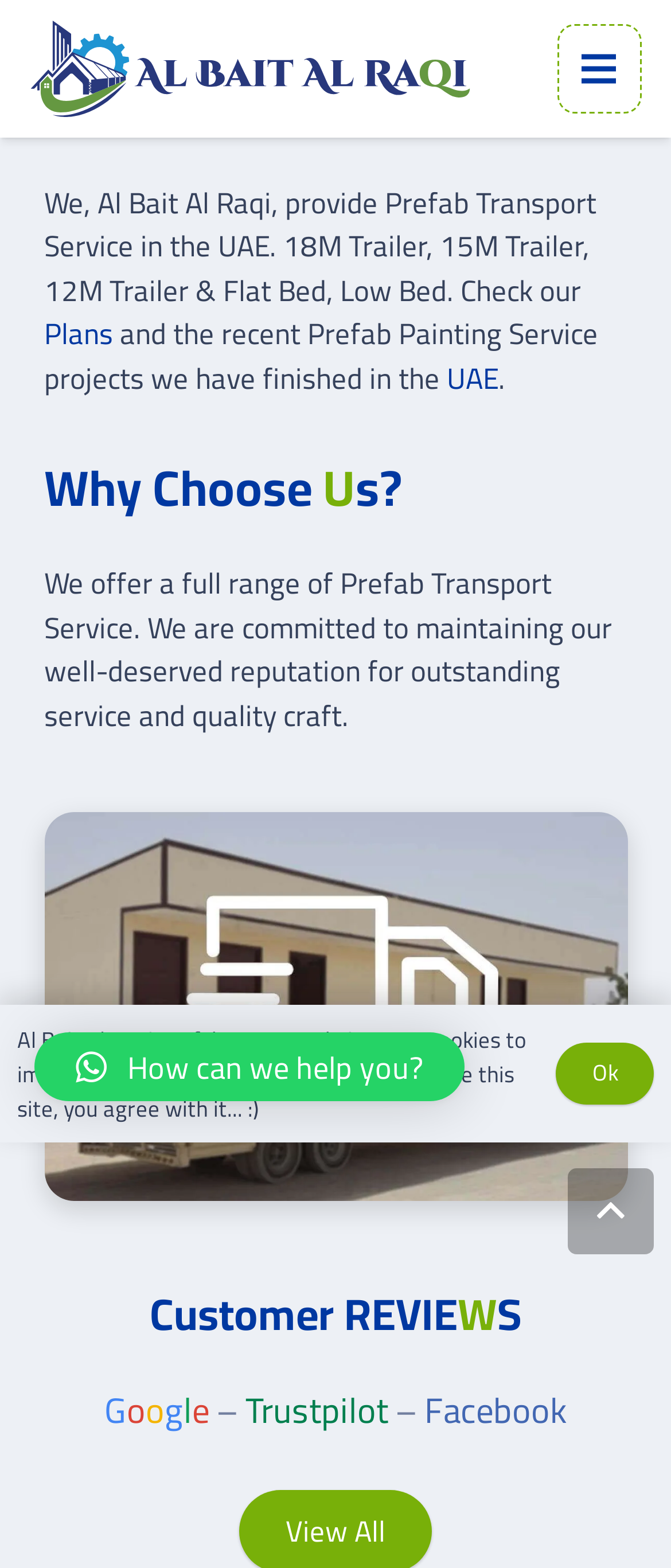Respond with a single word or phrase to the following question: What is the purpose of the 'Back to top' button?

To scroll back to the top